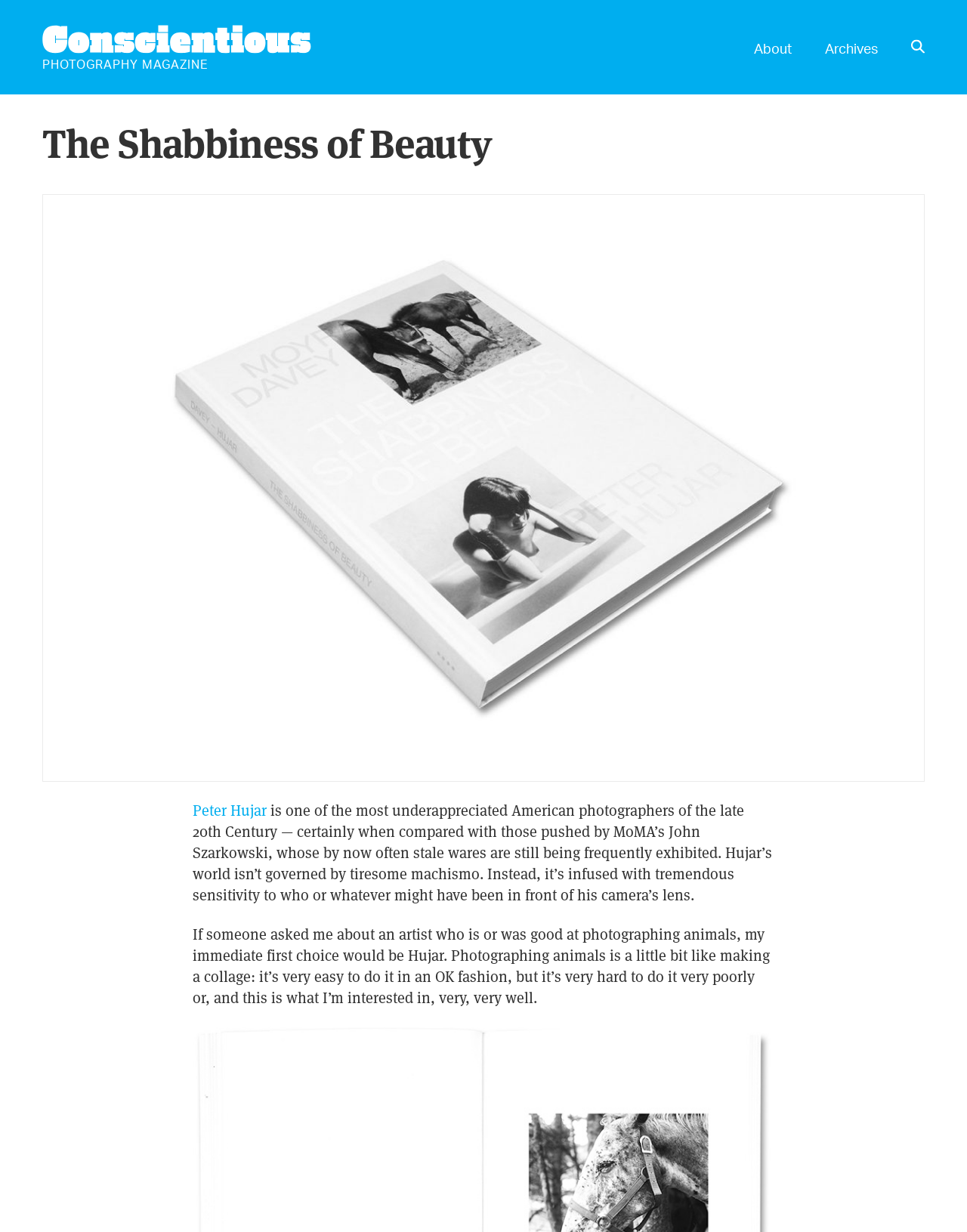Please find and generate the text of the main header of the webpage.

The Shabbiness of Beauty